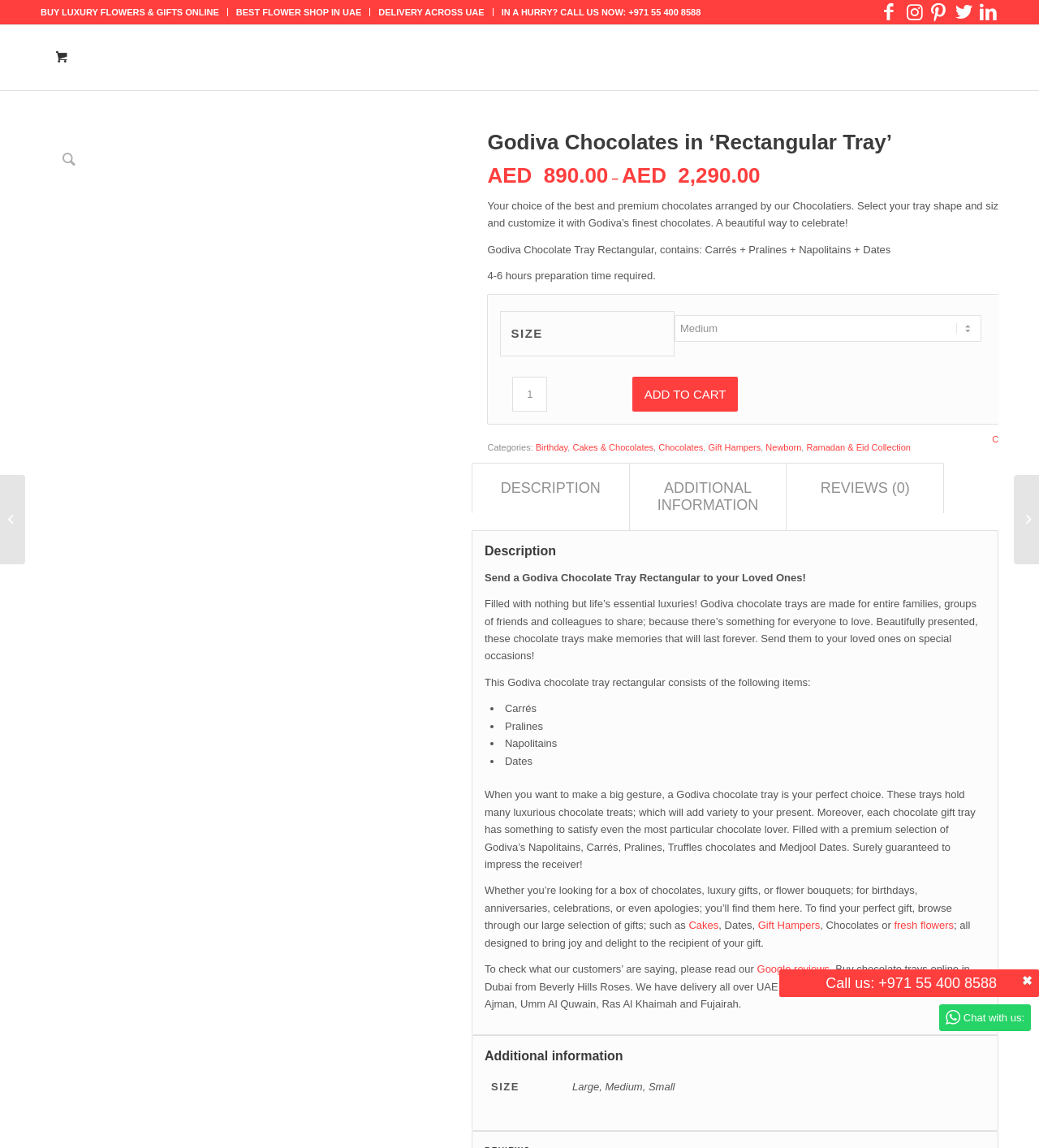Given the element description Contact, predict the bounding box coordinates for the UI element in the webpage screenshot. The format should be (top-left x, top-left y, bottom-right x, bottom-right y), and the values should be between 0 and 1.

None